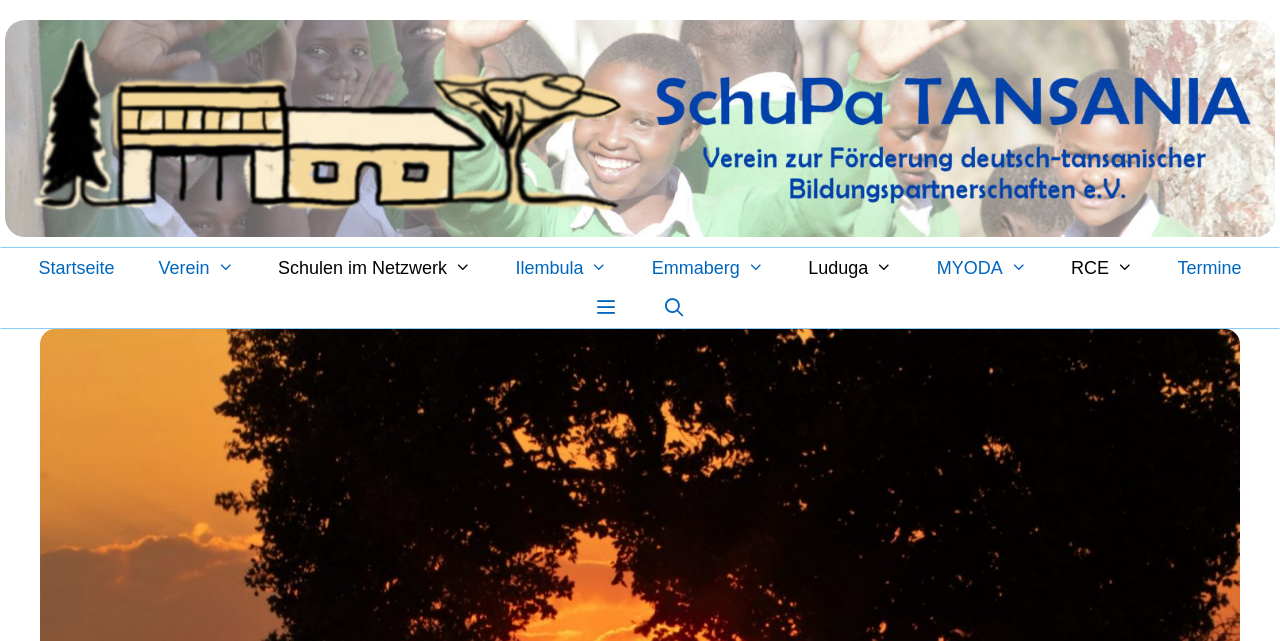Please identify the bounding box coordinates of the element's region that I should click in order to complete the following instruction: "Go to the previous page". The bounding box coordinates consist of four float numbers between 0 and 1, i.e., [left, top, right, bottom].

None